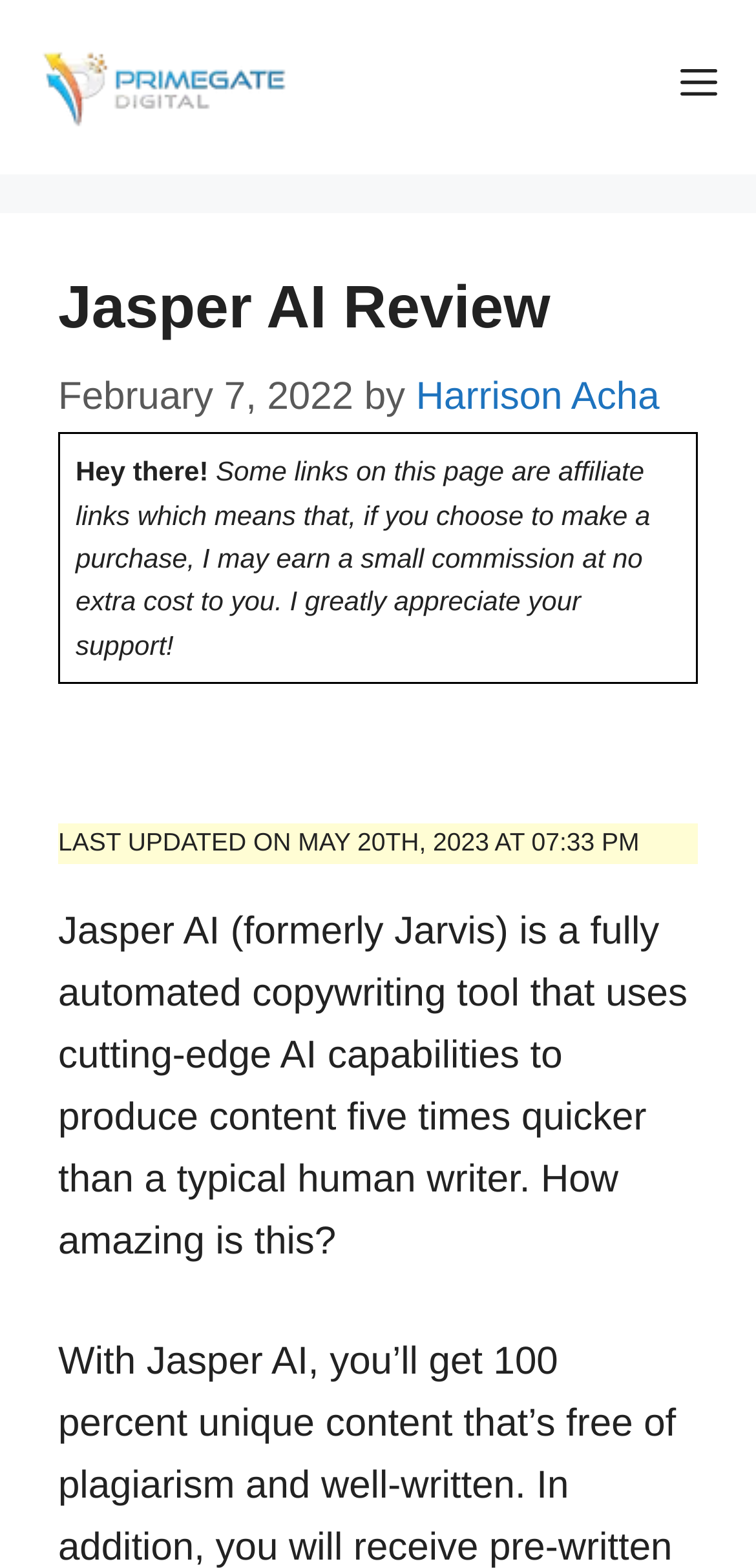Analyze the image and give a detailed response to the question:
What is the name of the author of the Jasper AI review?

I determined the answer by looking at the header section of the webpage, where I found a link with the text 'Harrison Acha' next to the word 'by'.